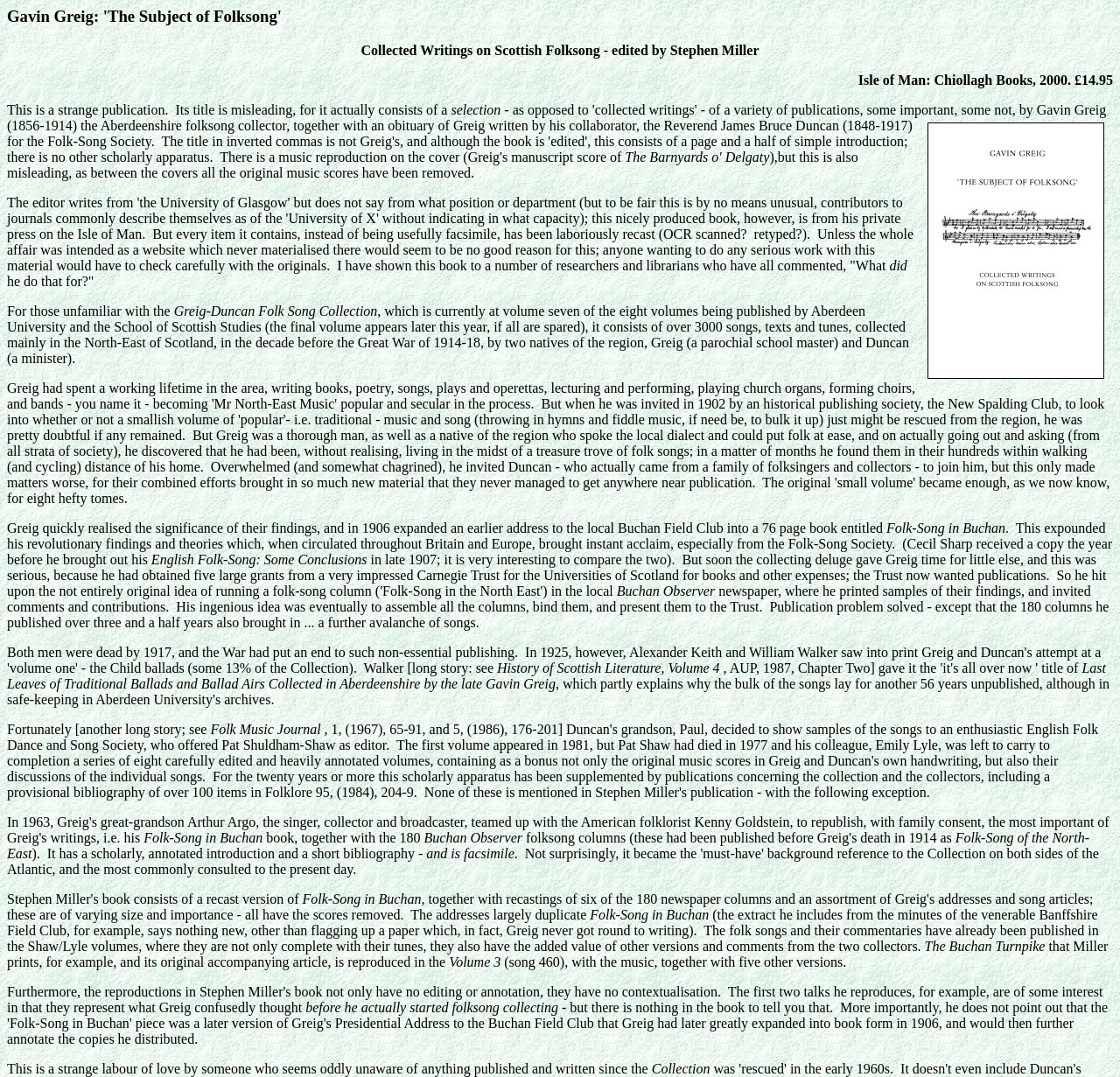What is the name of the university mentioned in the text?
Using the image provided, answer with just one word or phrase.

University of Glasgow